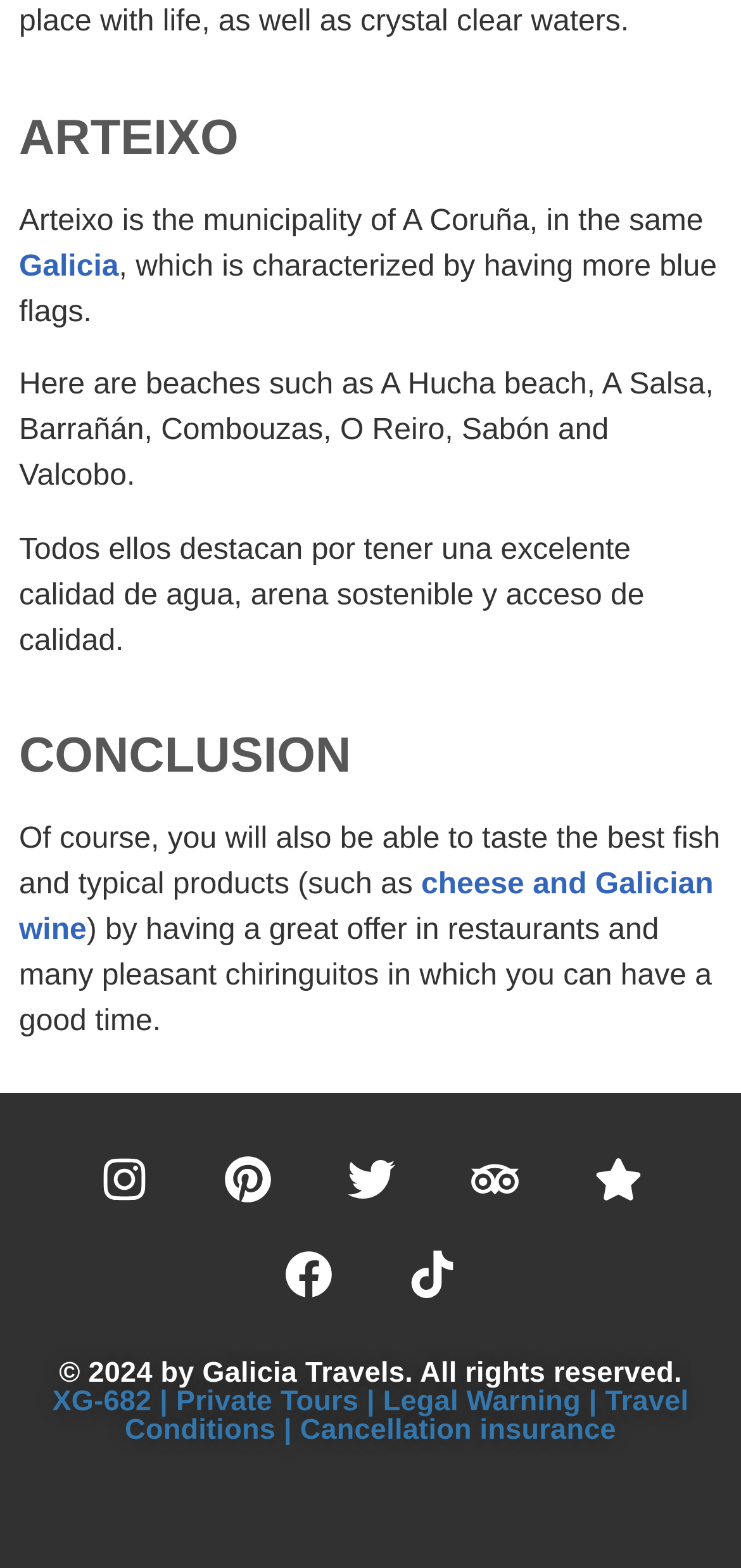Identify the bounding box coordinates of the element that should be clicked to fulfill this task: "Visit Instagram". The coordinates should be provided as four float numbers between 0 and 1, i.e., [left, top, right, bottom].

[0.103, 0.722, 0.231, 0.782]